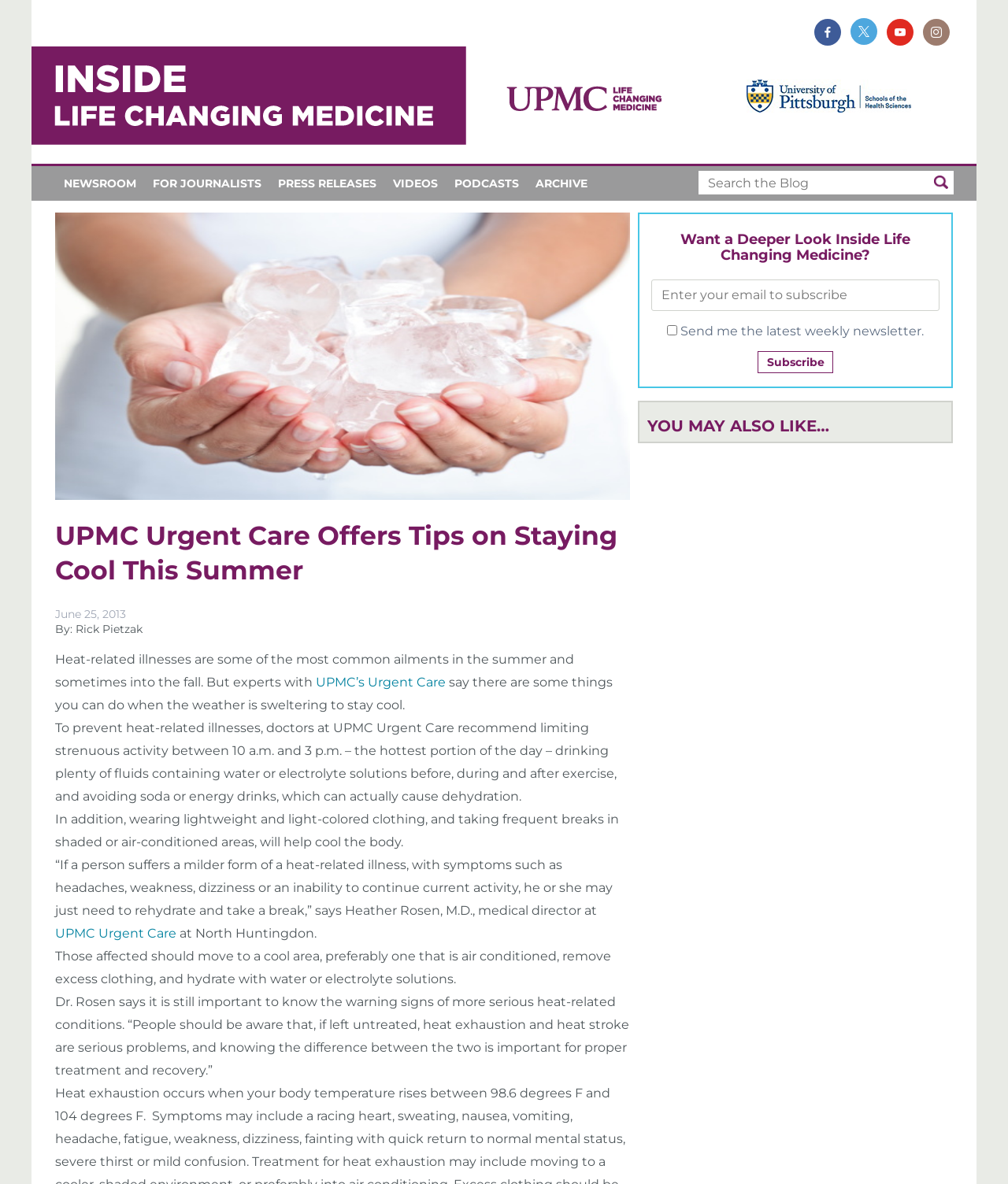Answer this question using a single word or a brief phrase:
What is the purpose of the search box?

Search the Blog